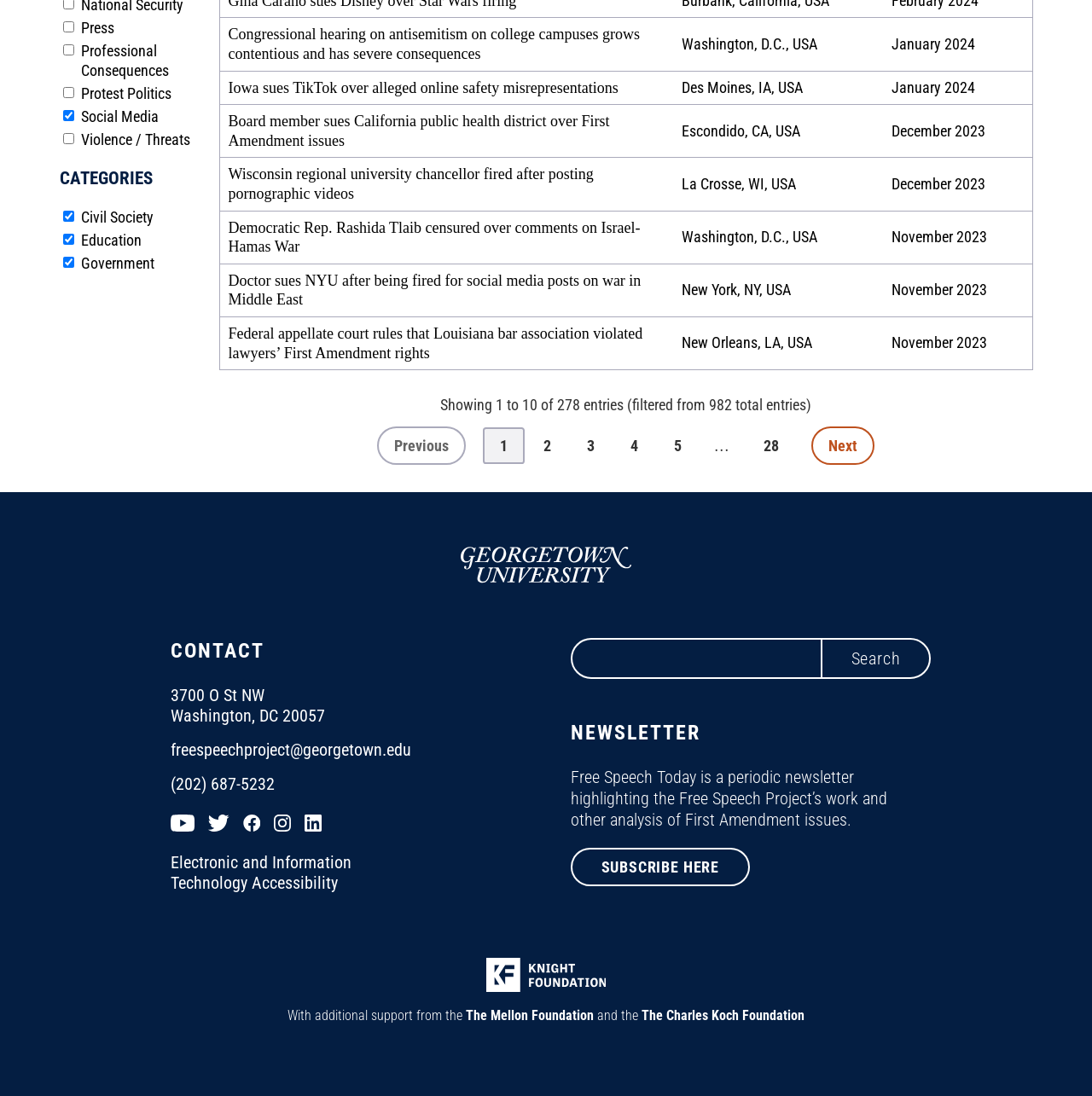Using the given element description, provide the bounding box coordinates (top-left x, top-left y, bottom-right x, bottom-right y) for the corresponding UI element in the screenshot: AdsManagedCo

None